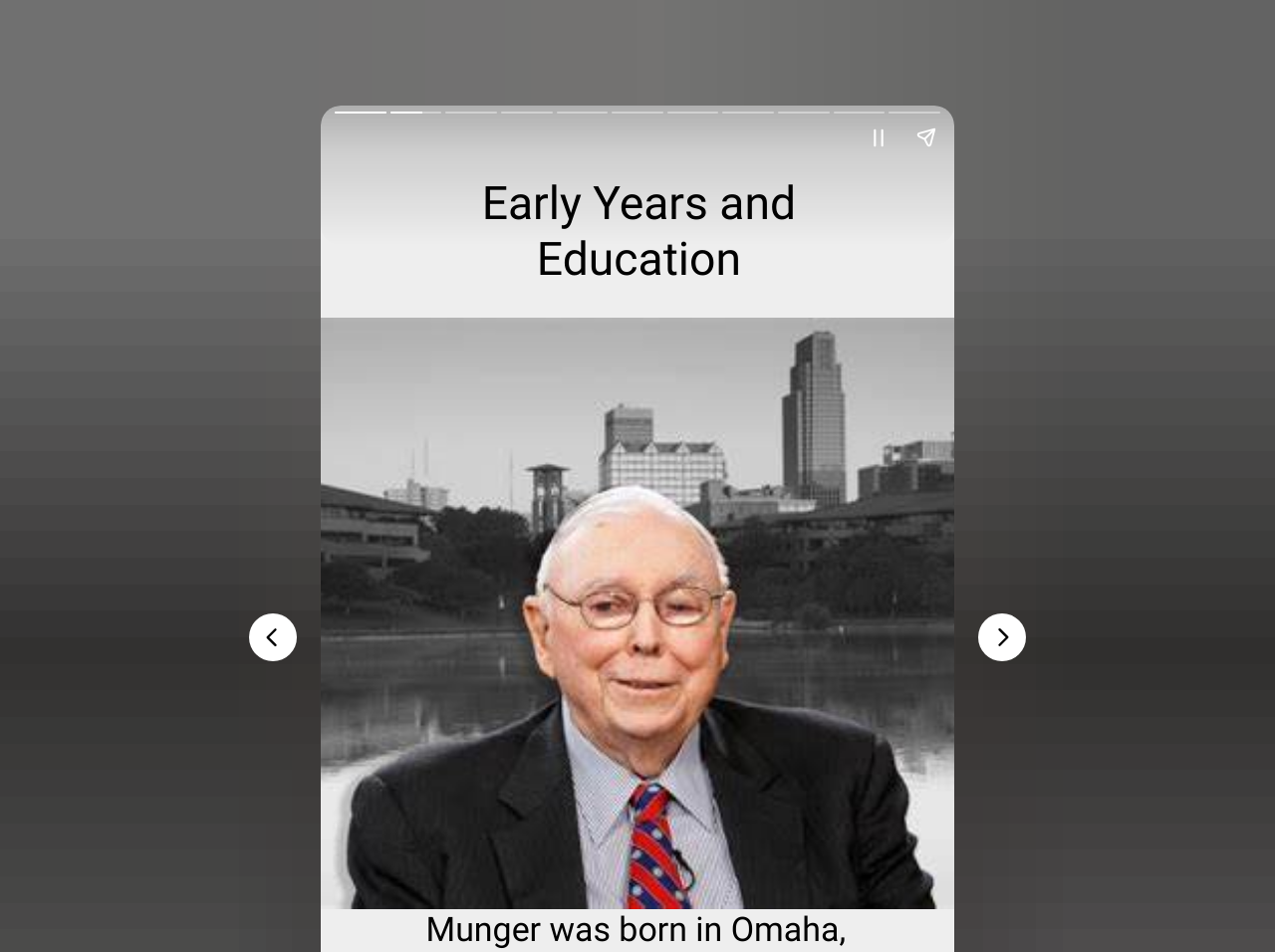What is the topic of the image?
Use the information from the image to give a detailed answer to the question.

Based on the context of the webpage, the image is likely a portrait of Charlie Munger, an investing legend, as indicated by the meta description and the content of the webpage.